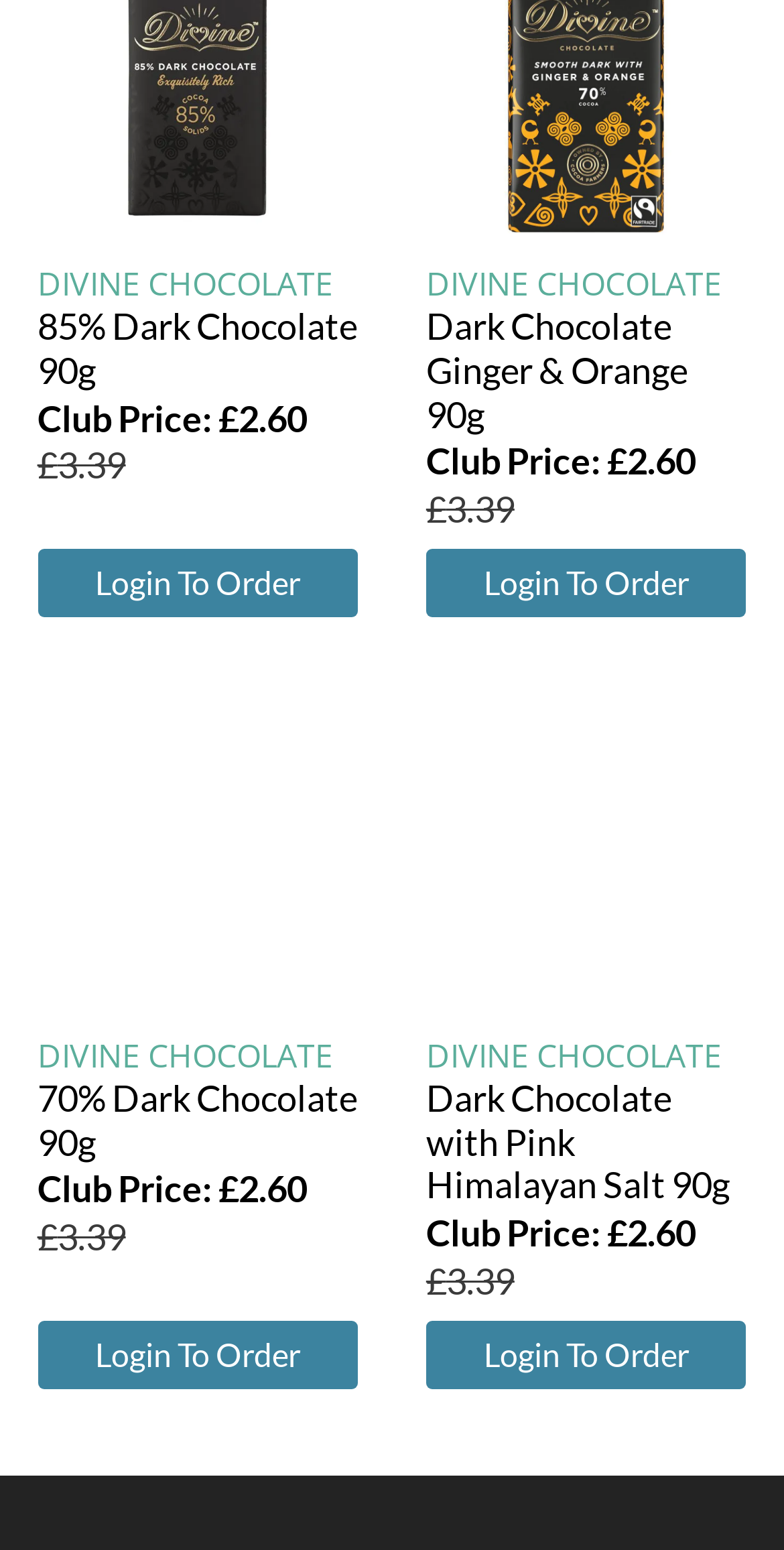Please provide the bounding box coordinate of the region that matches the element description: Login To Order. Coordinates should be in the format (top-left x, top-left y, bottom-right x, bottom-right y) and all values should be between 0 and 1.

[0.048, 0.354, 0.457, 0.398]